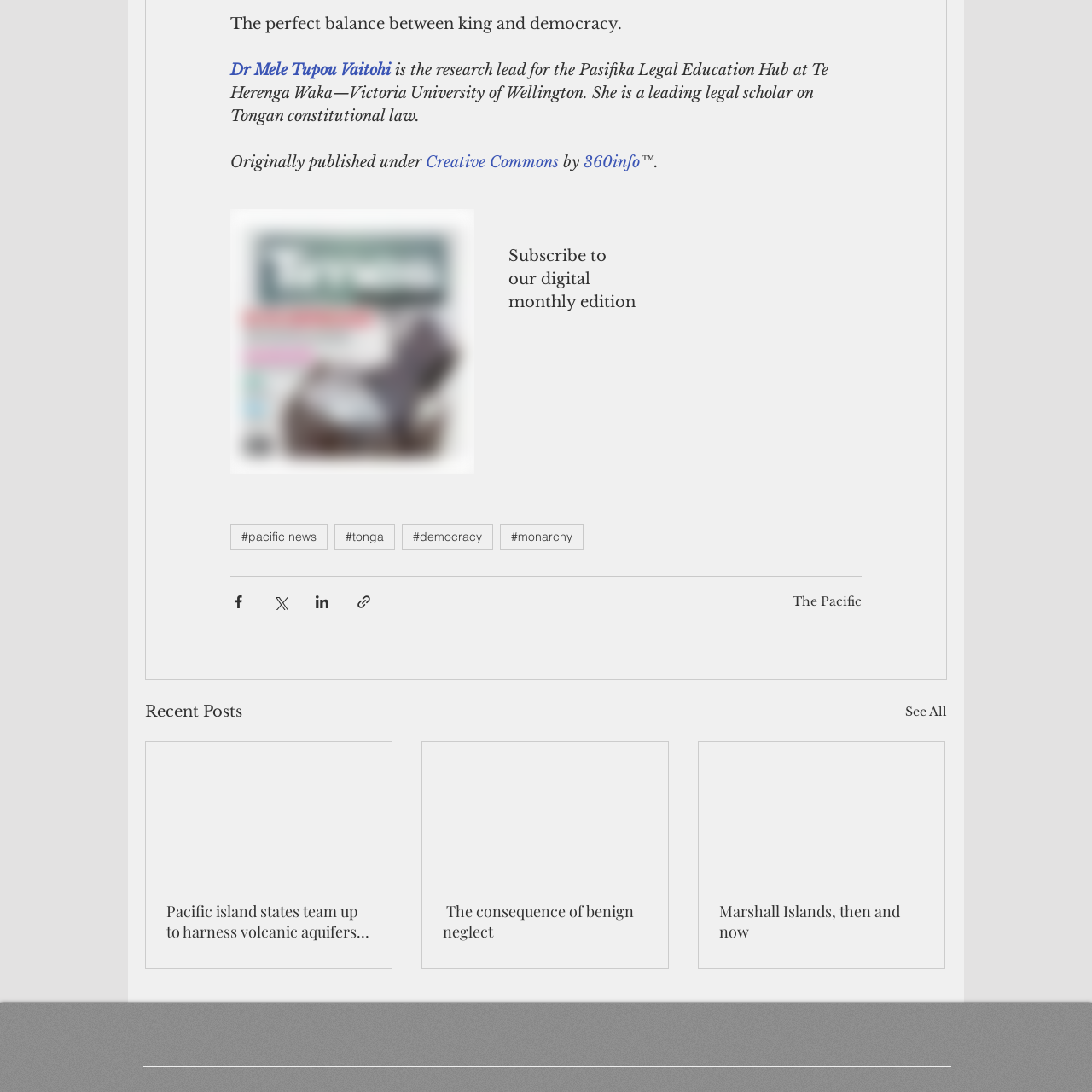Specify the bounding box coordinates of the area to click in order to execute this command: 'Subscribe to the digital monthly edition'. The coordinates should consist of four float numbers ranging from 0 to 1, and should be formatted as [left, top, right, bottom].

[0.466, 0.268, 0.582, 0.285]